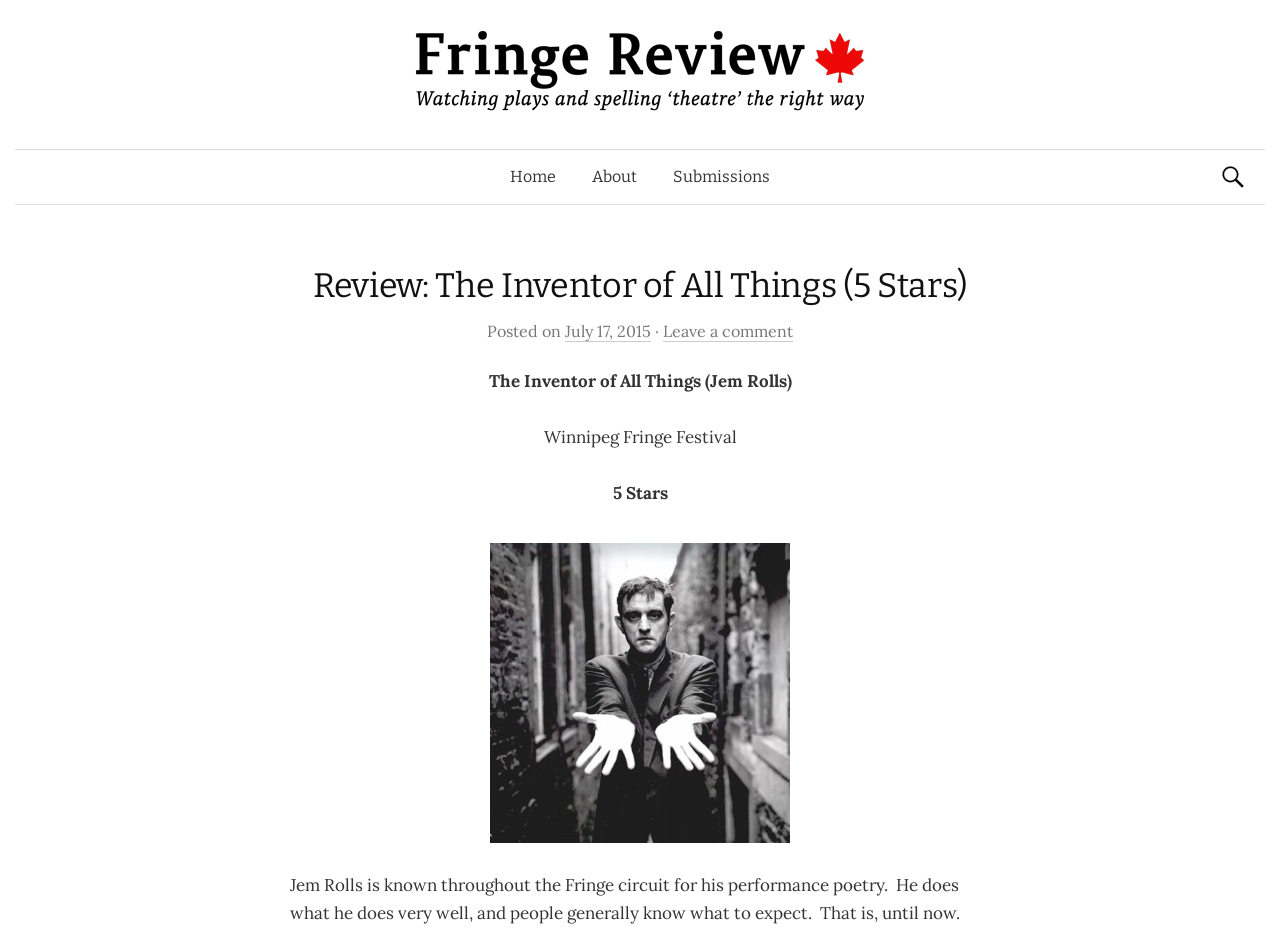Create a detailed summary of all the visual and textual information on the webpage.

This webpage is a review of a performance titled "The Inventor of All Things" by Jem Rolls, with a 5-star rating. At the top, there is a heading "Fringe Review Canada" with a link and an image of the same name. Below it, there are navigation links to "Home", "About", and "Submissions". On the right side, there is a search box with a label "Search for:".

The main content of the review is divided into sections. The title "Review: The Inventor of All Things (5 Stars)" is displayed prominently, followed by the posting date "July 17, 2015" and an option to "Leave a comment". The performance details are listed, including the title, festival name "Winnipeg Fringe Festival", and the rating "5 Stars".

There is an image related to the performance, "InventorOfAllThings_Web-640x640", which takes up a significant portion of the page. Below the image, there is a paragraph of text describing the performance, mentioning Jem Rolls' reputation in the Fringe circuit and his unique approach in this show.